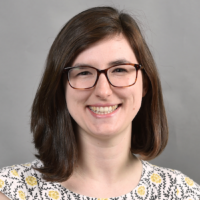Describe every aspect of the image in detail.

This image features Mandy Hofmockel, who serves as the Managing Editor for Audience at Hearst Connecticut Media Group. In the headshot, Mandy is smiling and wearing glasses, showcasing a friendly and approachable demeanor. She has shoulder-length brown hair and is dressed in a patterned top. The background is a subtle gray, emphasizing her professional appearance. This image is part of the Digital Women Leaders initiative, highlighting her role and contributions within the field of digital media and audience development.